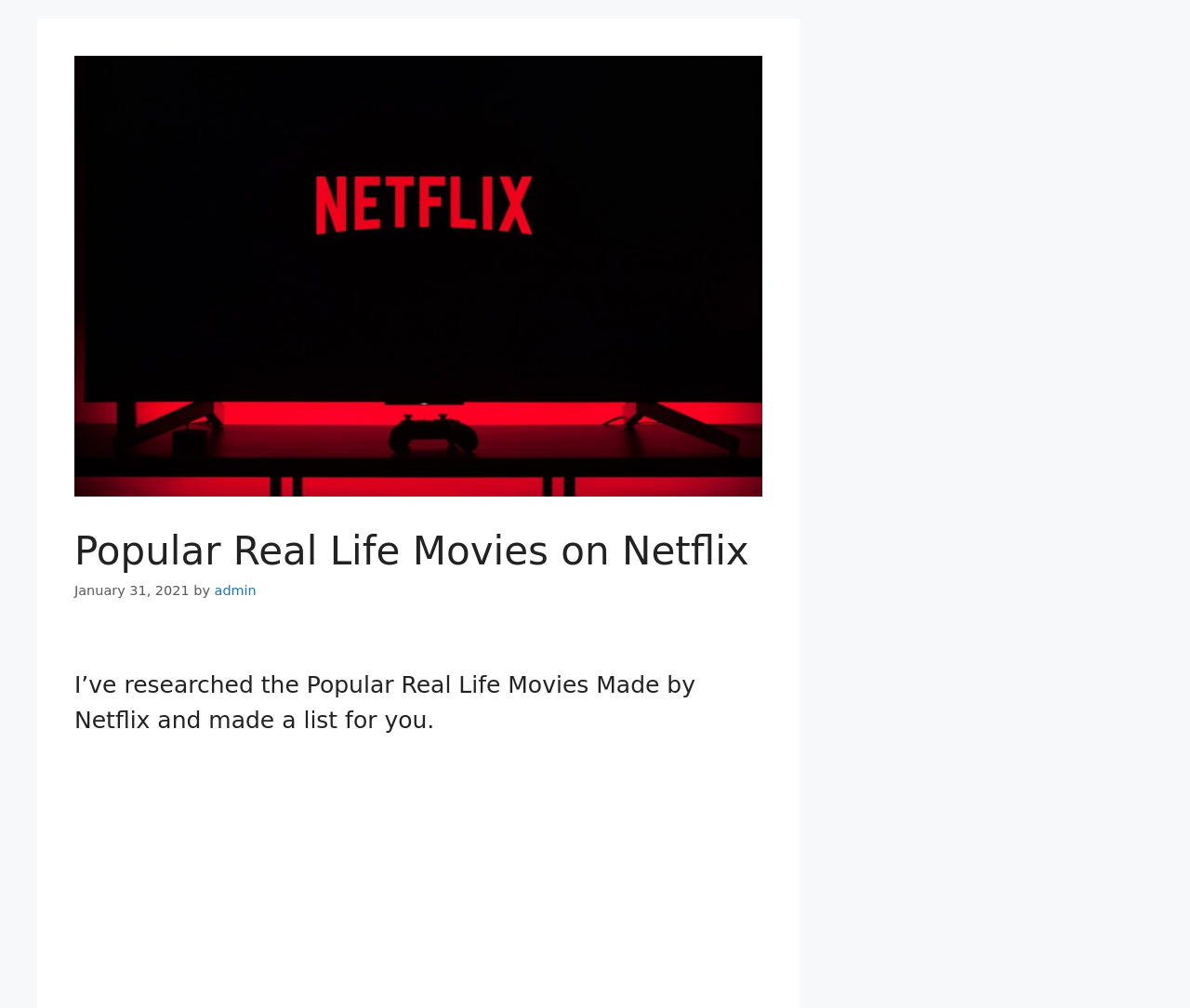What is the purpose of the article?
Based on the visual, give a brief answer using one word or a short phrase.

To provide a list